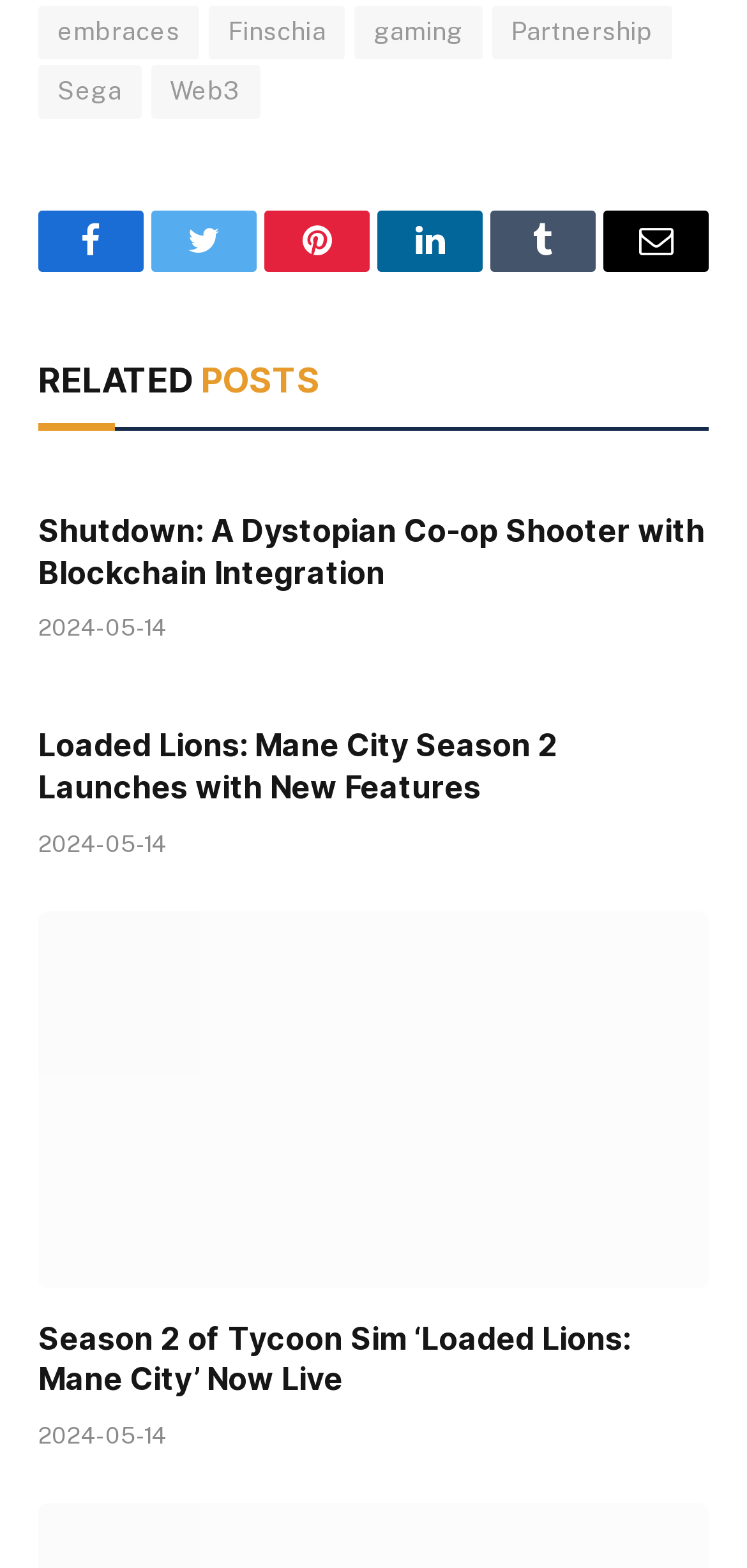Highlight the bounding box coordinates of the element you need to click to perform the following instruction: "read the article about Shutdown: A Dystopian Co-op Shooter with Blockchain Integration."

[0.051, 0.326, 0.944, 0.377]